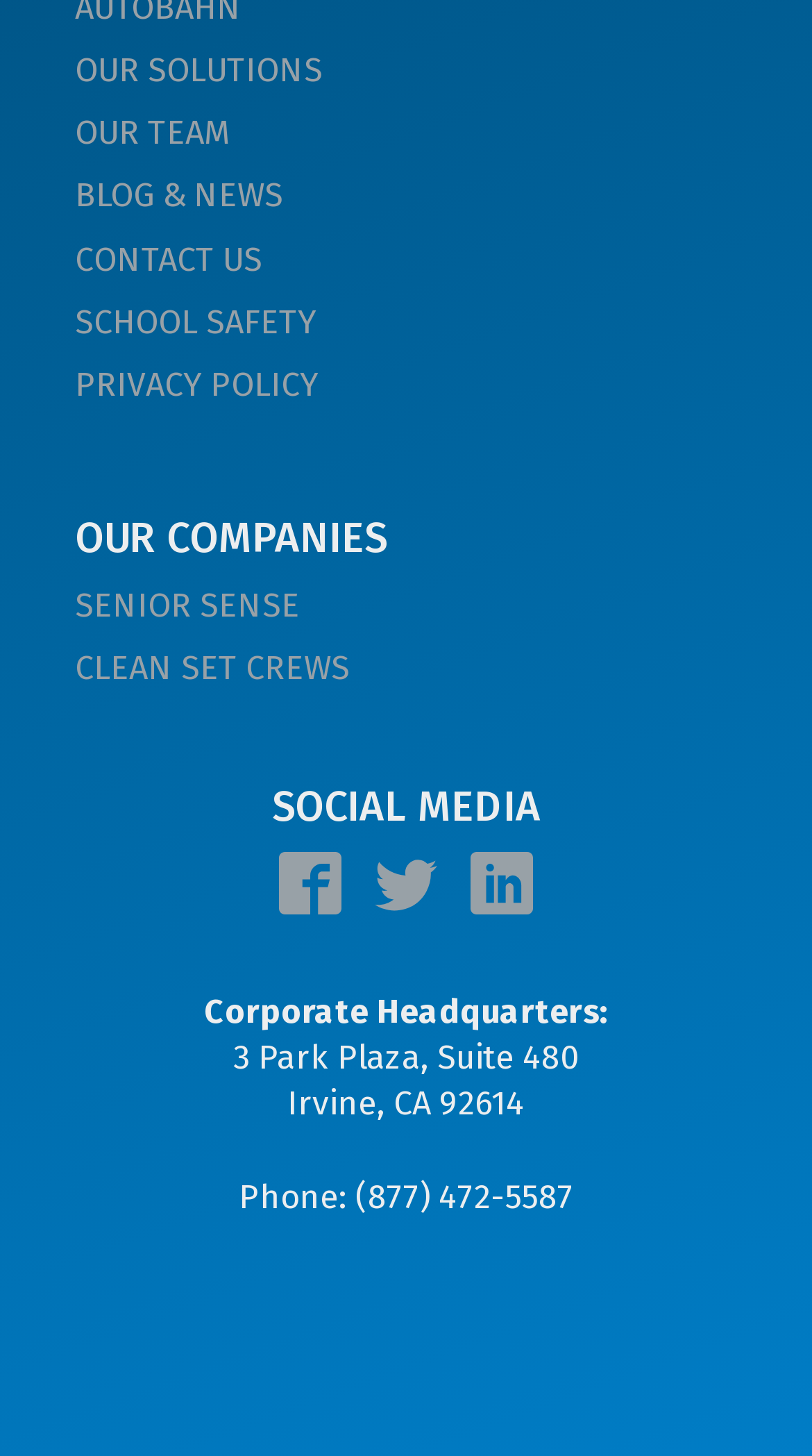Pinpoint the bounding box coordinates of the clickable element to carry out the following instruction: "Click on SENIOR SENSE."

[0.092, 0.4, 0.369, 0.432]